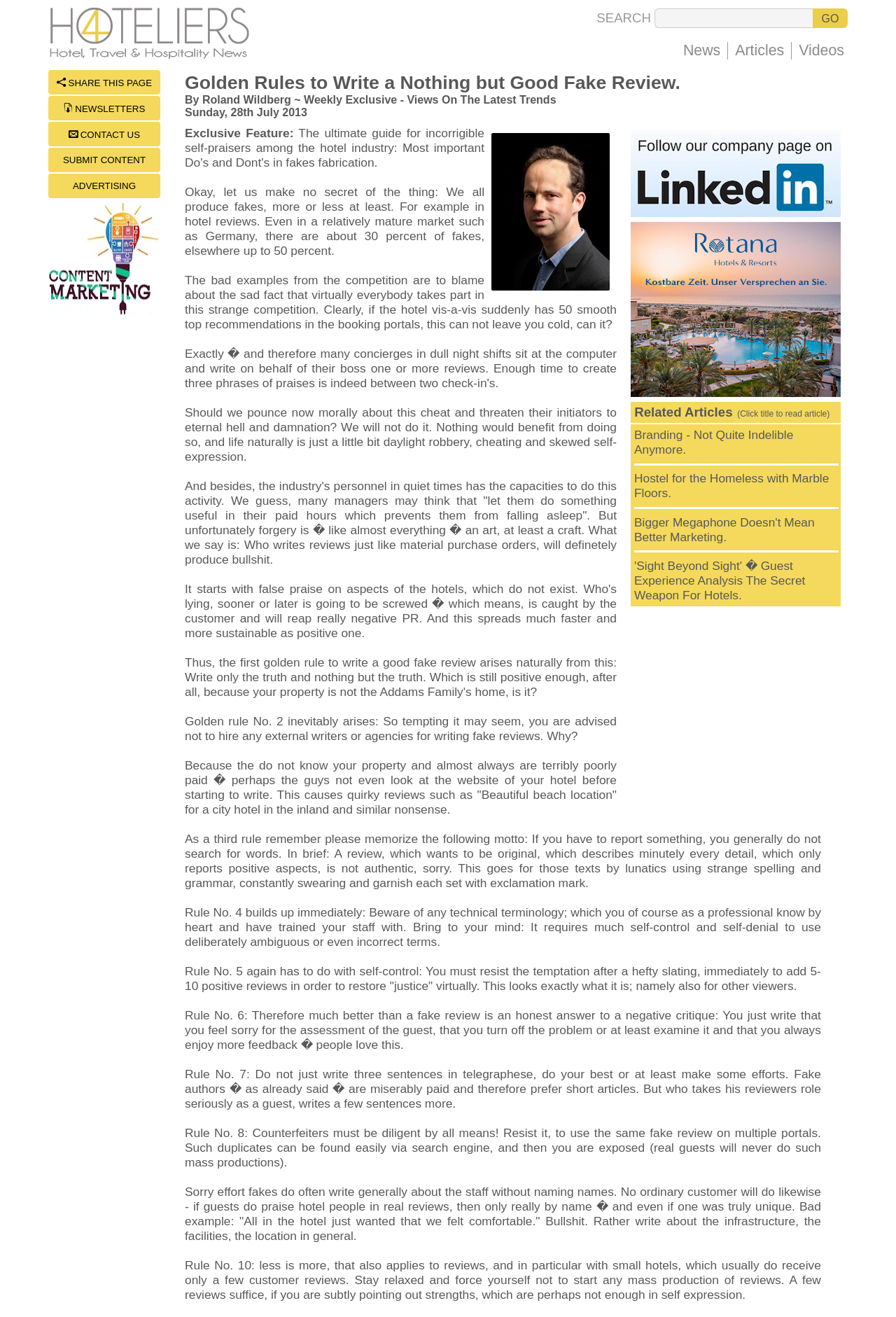Find the bounding box coordinates of the element to click in order to complete this instruction: "Click on Videos". The bounding box coordinates must be four float numbers between 0 and 1, denoted as [left, top, right, bottom].

[0.884, 0.032, 0.95, 0.045]